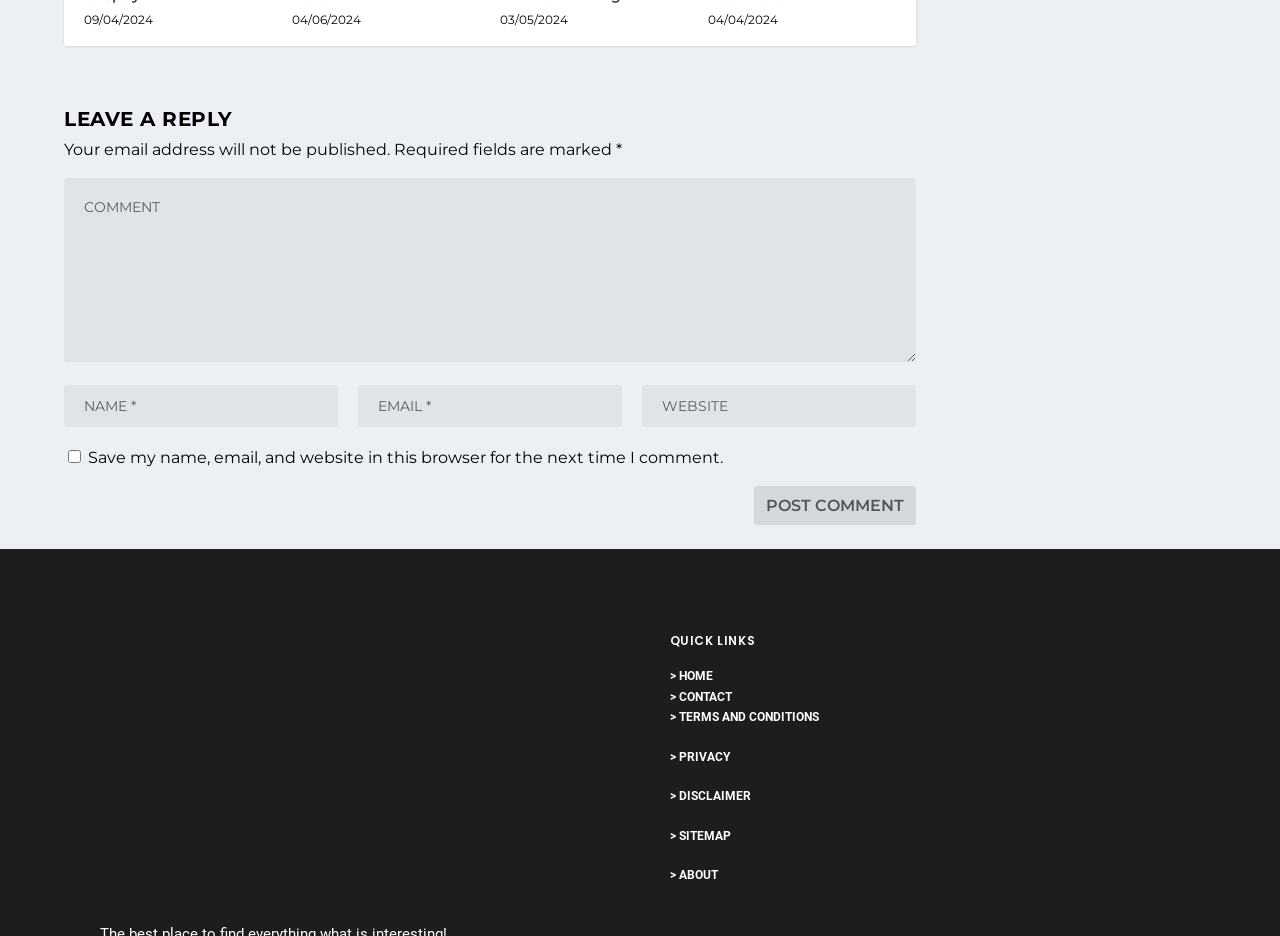What is the logo at the top of the webpage for?
Please use the image to deliver a detailed and complete answer.

The logo is labeled as 'IMFC_logo_transparent' and is accompanied by a tagline 'The best place to find everything what is interesting!', indicating that it represents the website and its purpose.